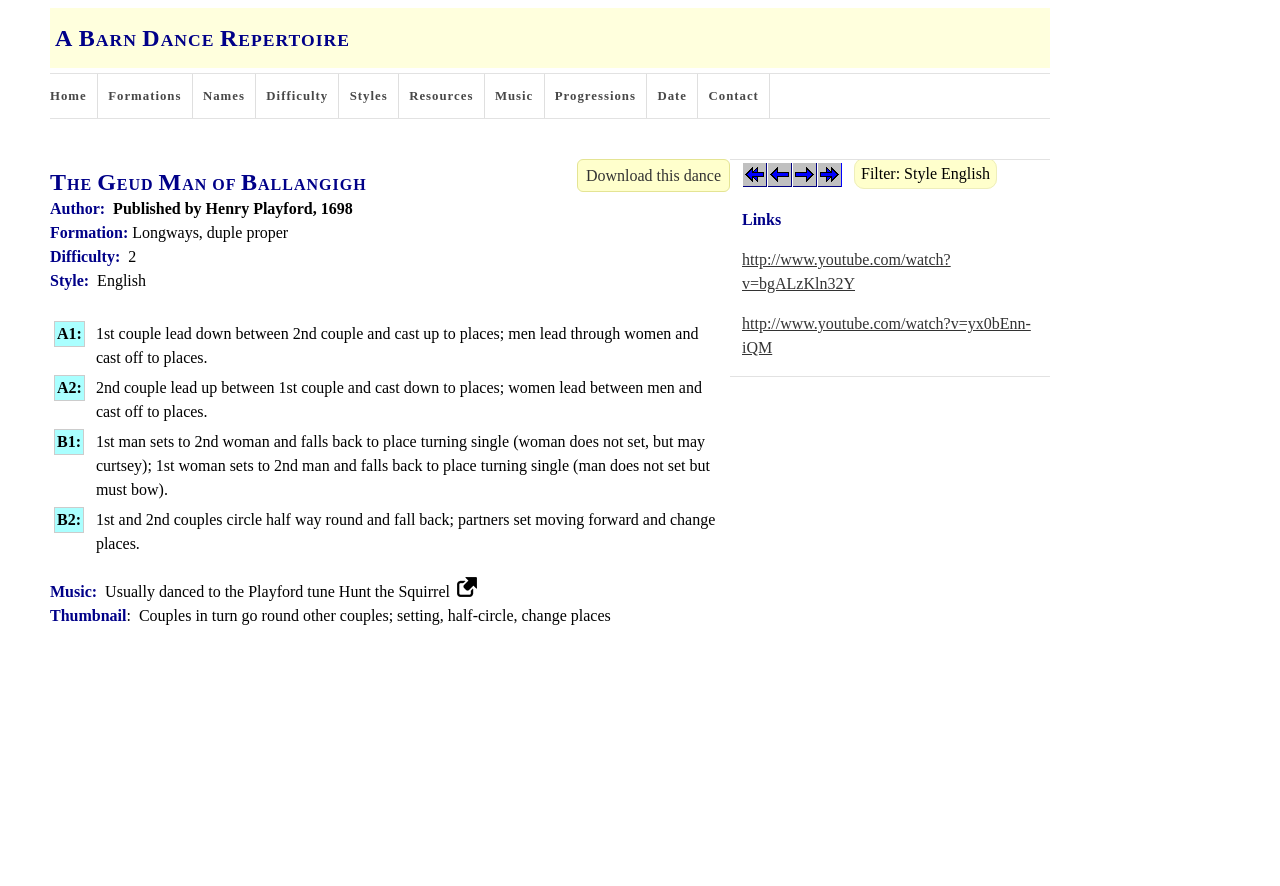What is the difficulty level of this dance?
Refer to the image and answer the question using a single word or phrase.

2